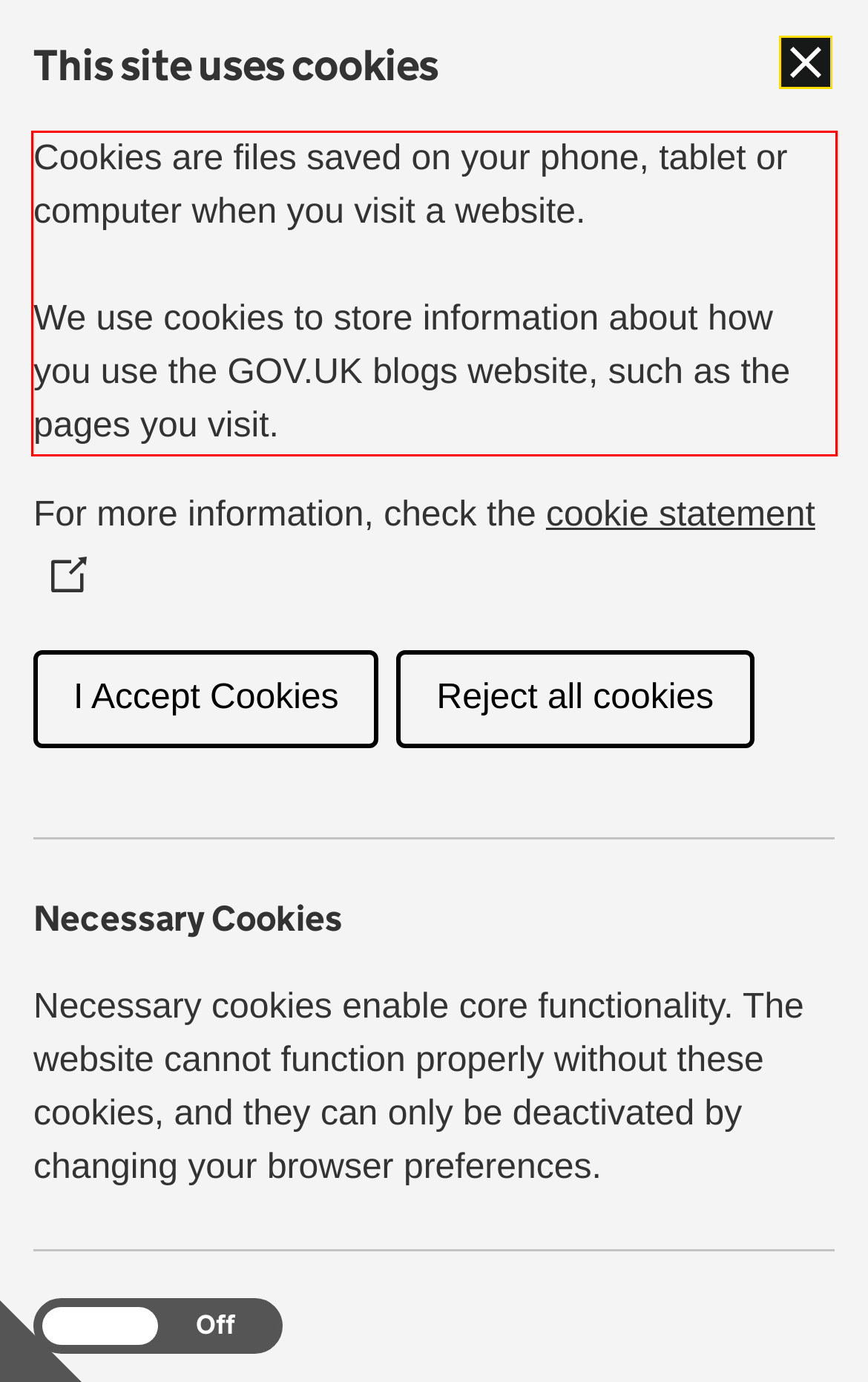With the provided screenshot of a webpage, locate the red bounding box and perform OCR to extract the text content inside it.

Cookies are files saved on your phone, tablet or computer when you visit a website. We use cookies to store information about how you use the GOV.UK blogs website, such as the pages you visit.